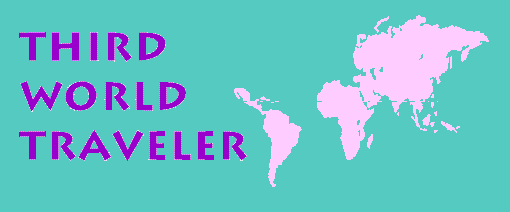What is the theme of the design? Analyze the screenshot and reply with just one word or a short phrase.

Exploration and awareness